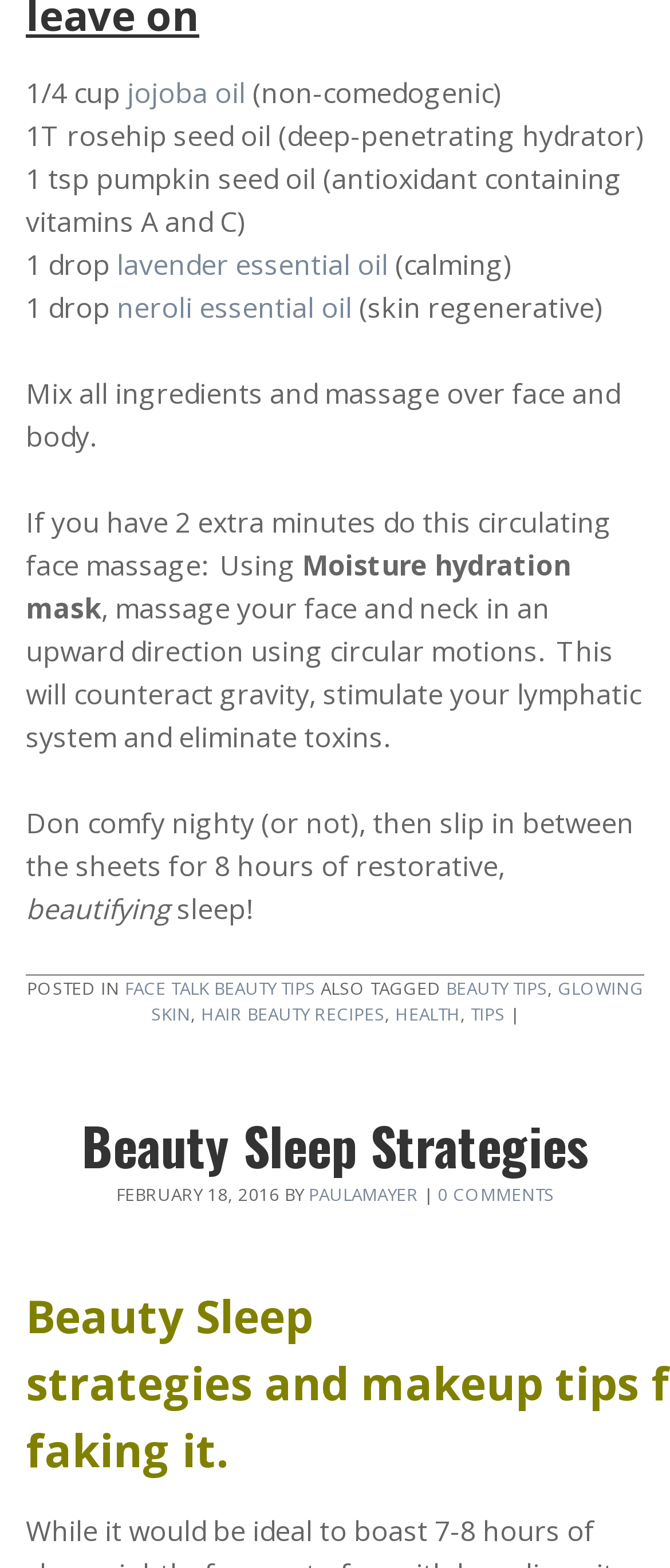Find the bounding box coordinates for the area that must be clicked to perform this action: "Click on 'lavender essential oil'".

[0.174, 0.157, 0.59, 0.181]